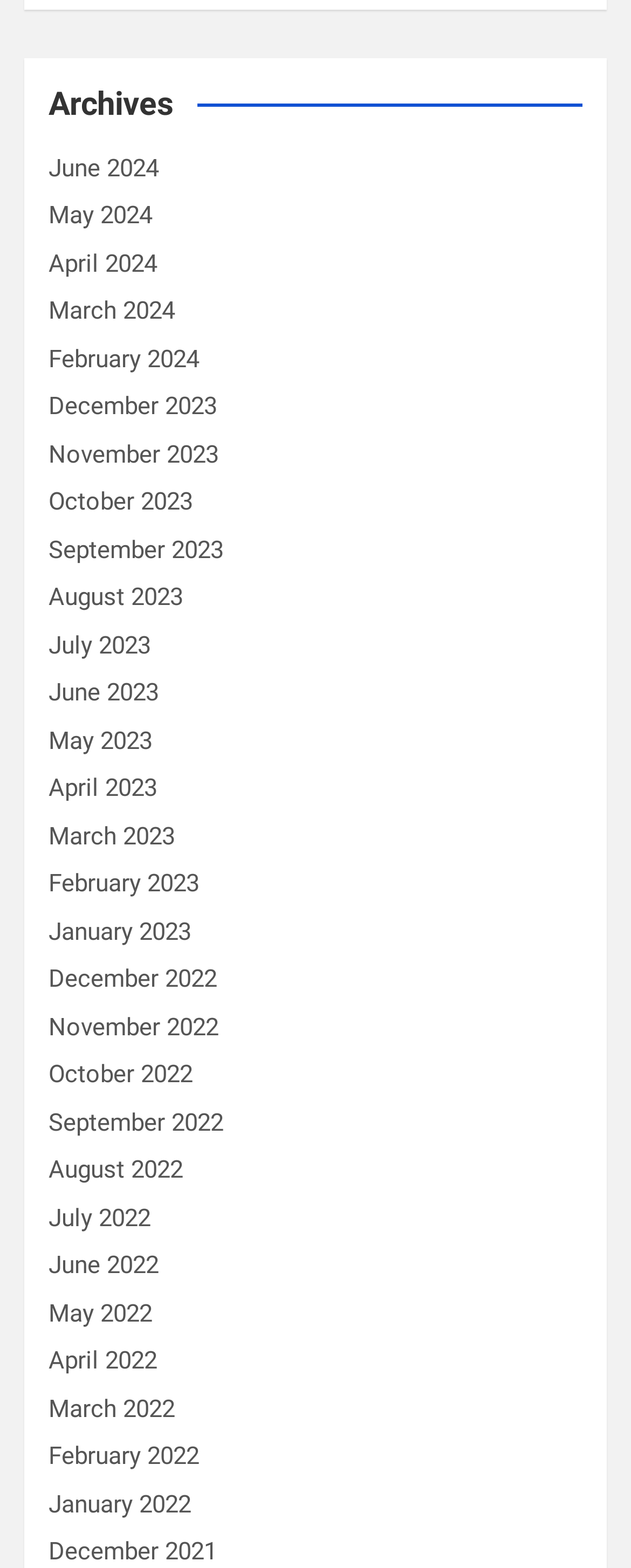Respond with a single word or short phrase to the following question: 
Are the months listed in chronological order?

No